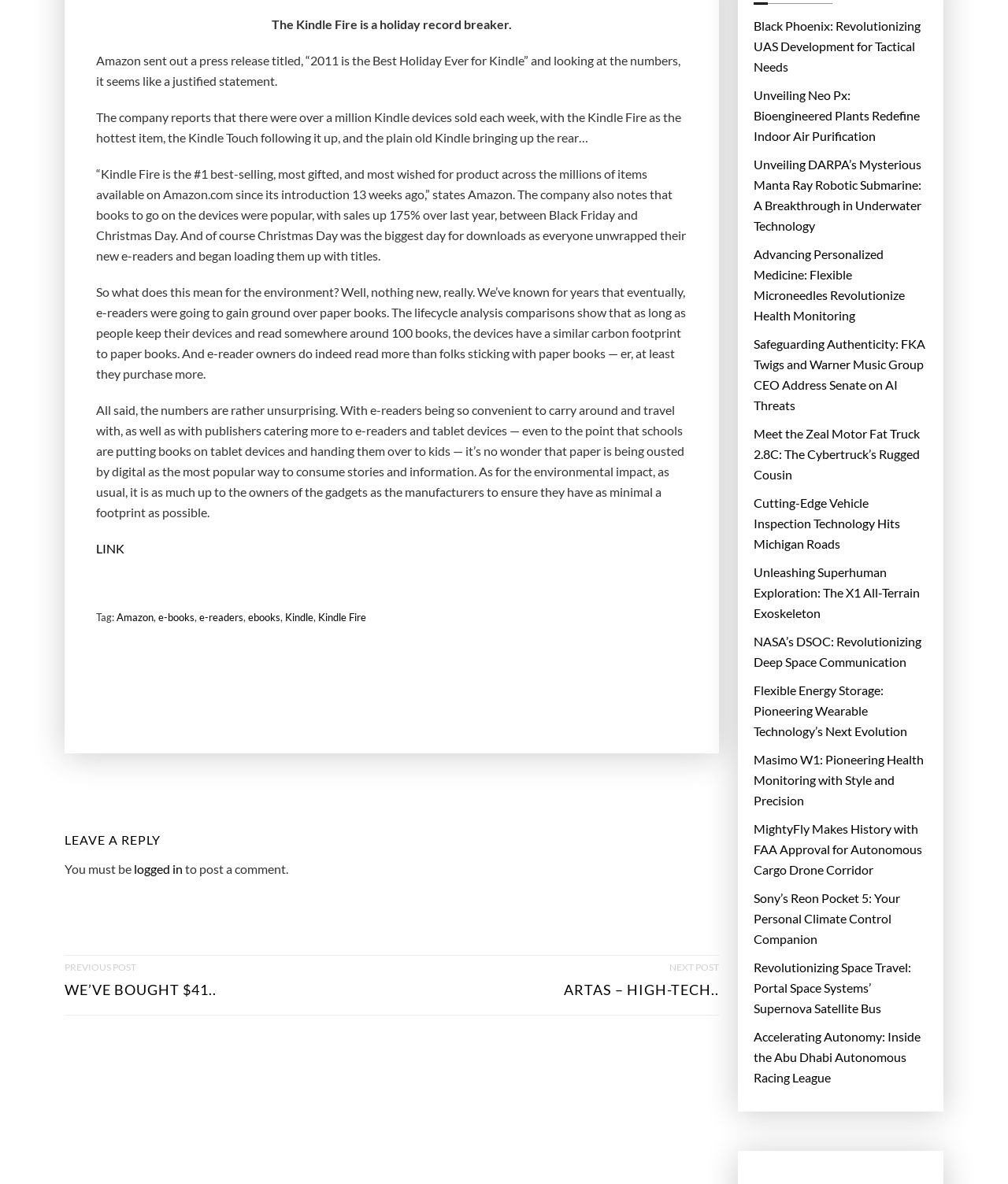Provide a brief response to the question below using a single word or phrase: 
How can e-reader owners minimize their environmental impact?

ensure they have as minimal a footprint as possible